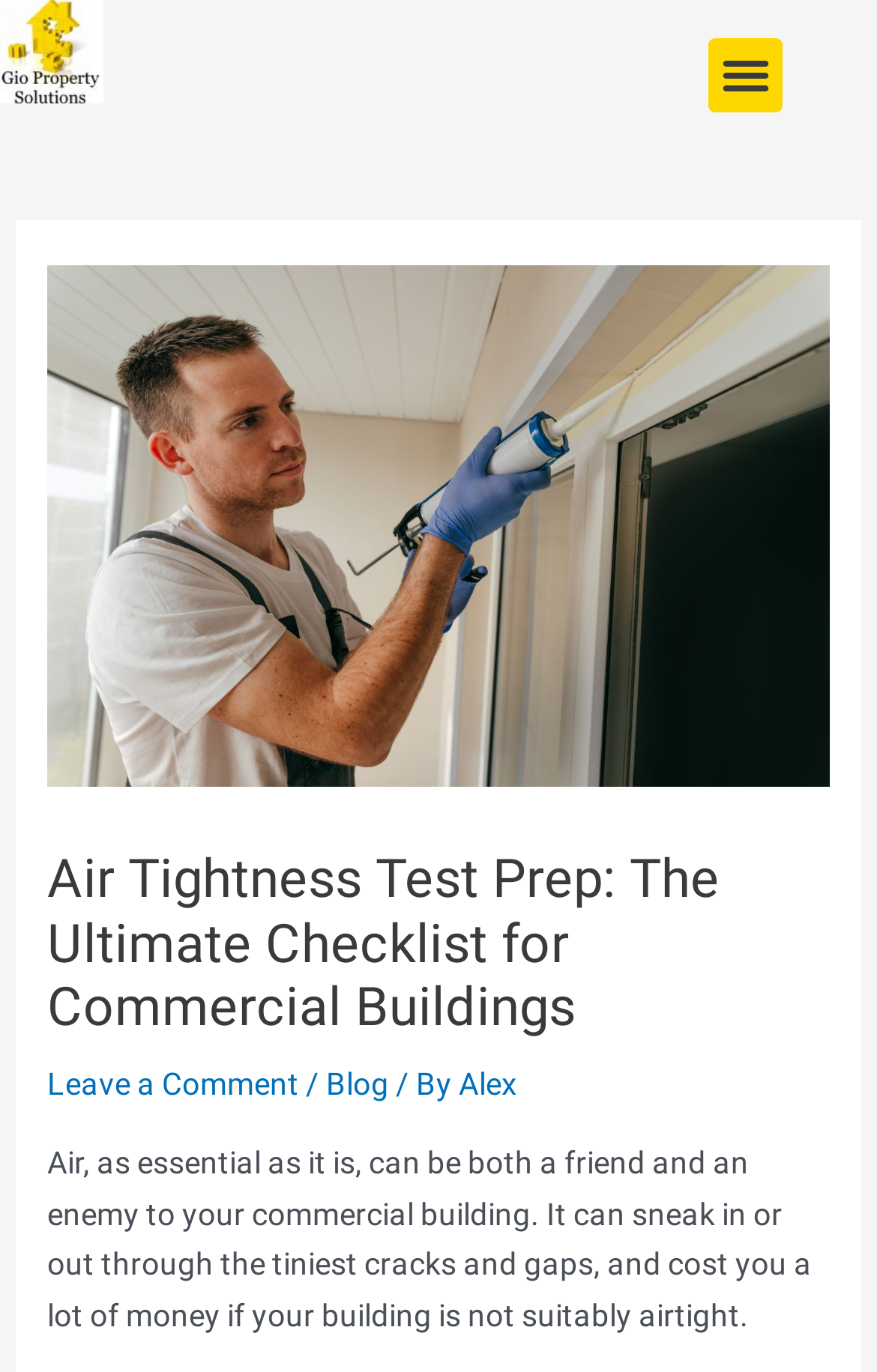Answer the question below using just one word or a short phrase: 
What is shown in the image at the top of the page?

A man sealing a crack